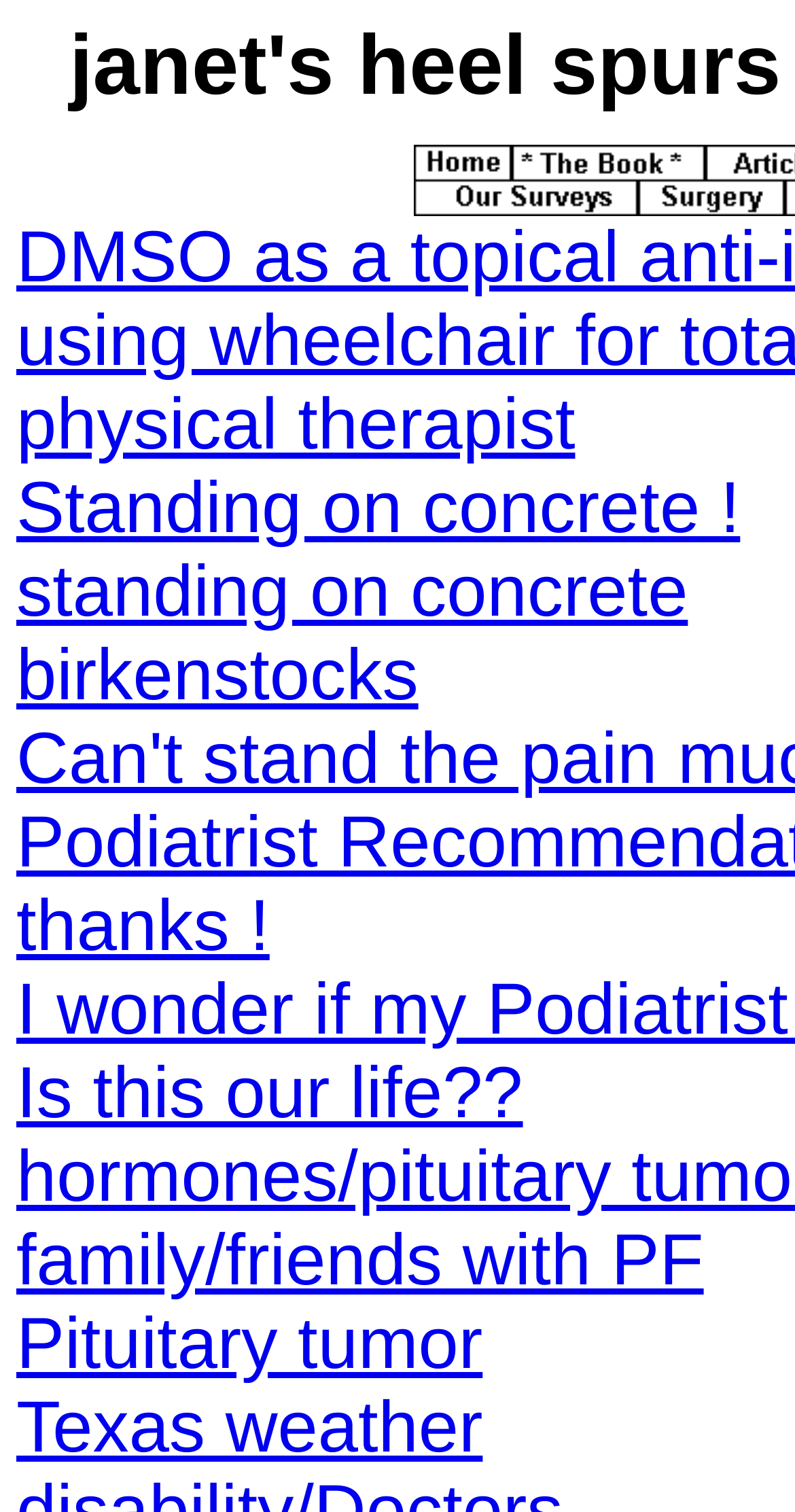Using a single word or phrase, answer the following question: 
What is the last link on the webpage?

Texas weather